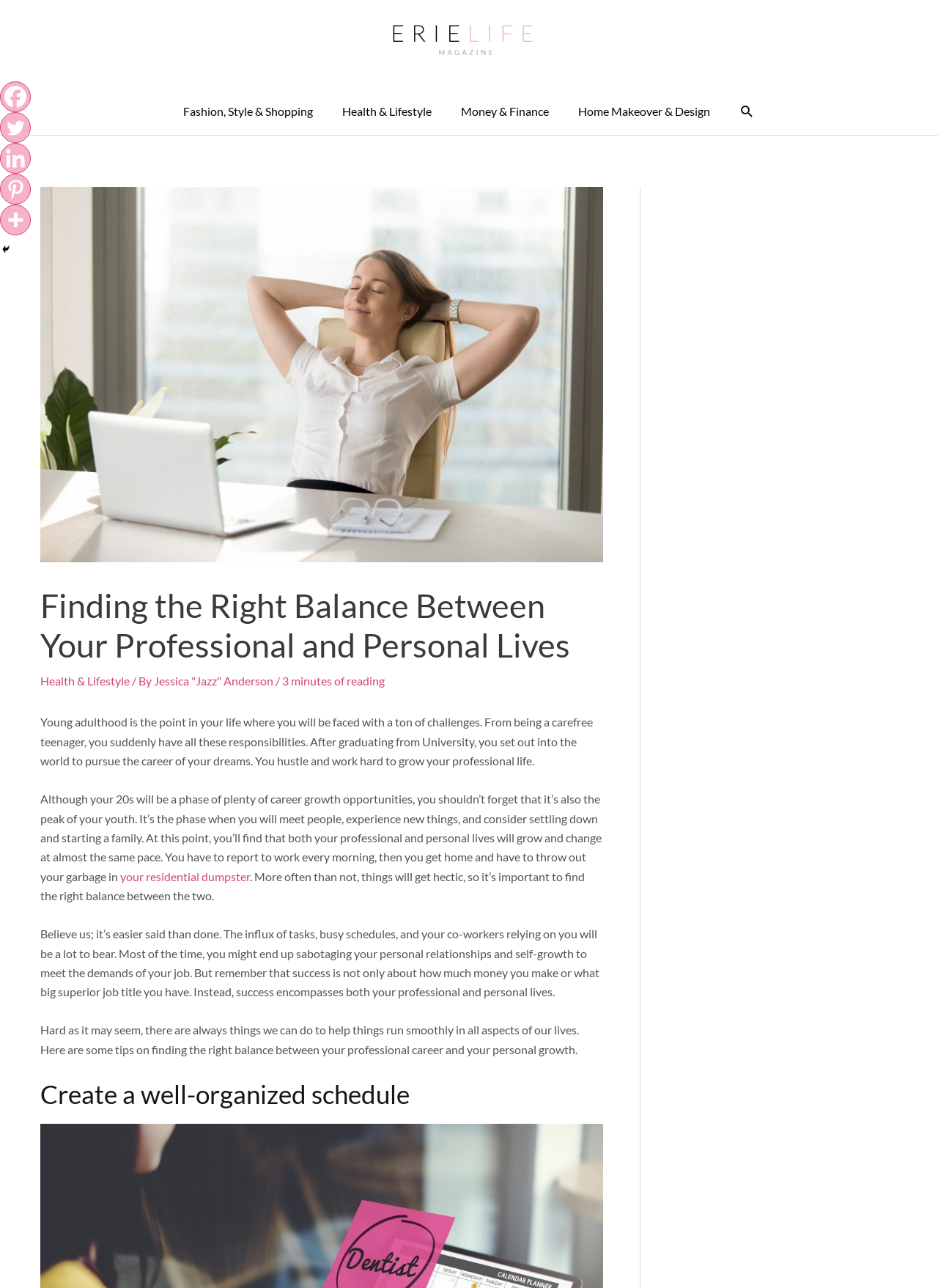Is there an image of a woman on the webpage?
Answer with a single word or short phrase according to what you see in the image.

Yes